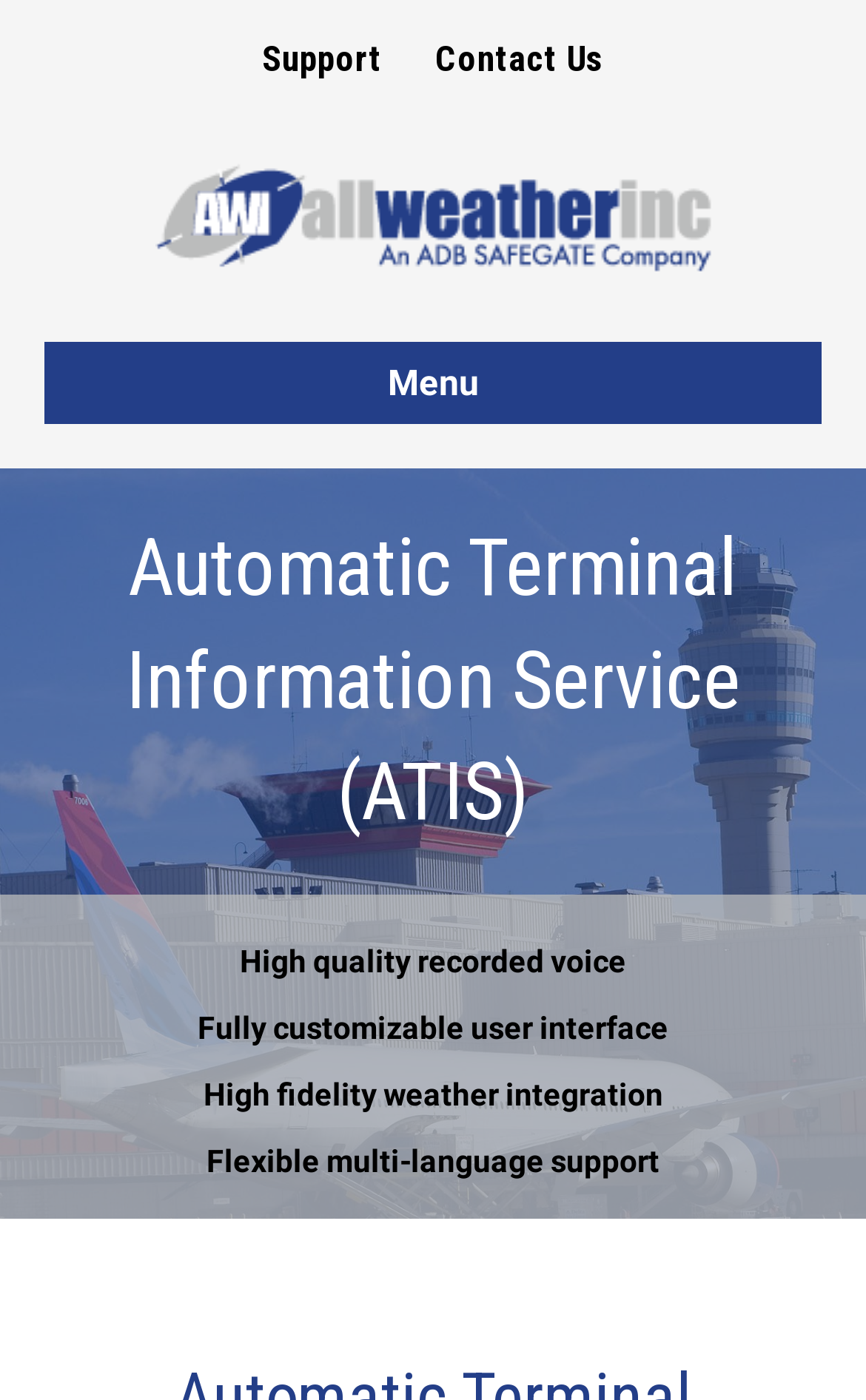How many menu items are in the top bar menu? Observe the screenshot and provide a one-word or short phrase answer.

2